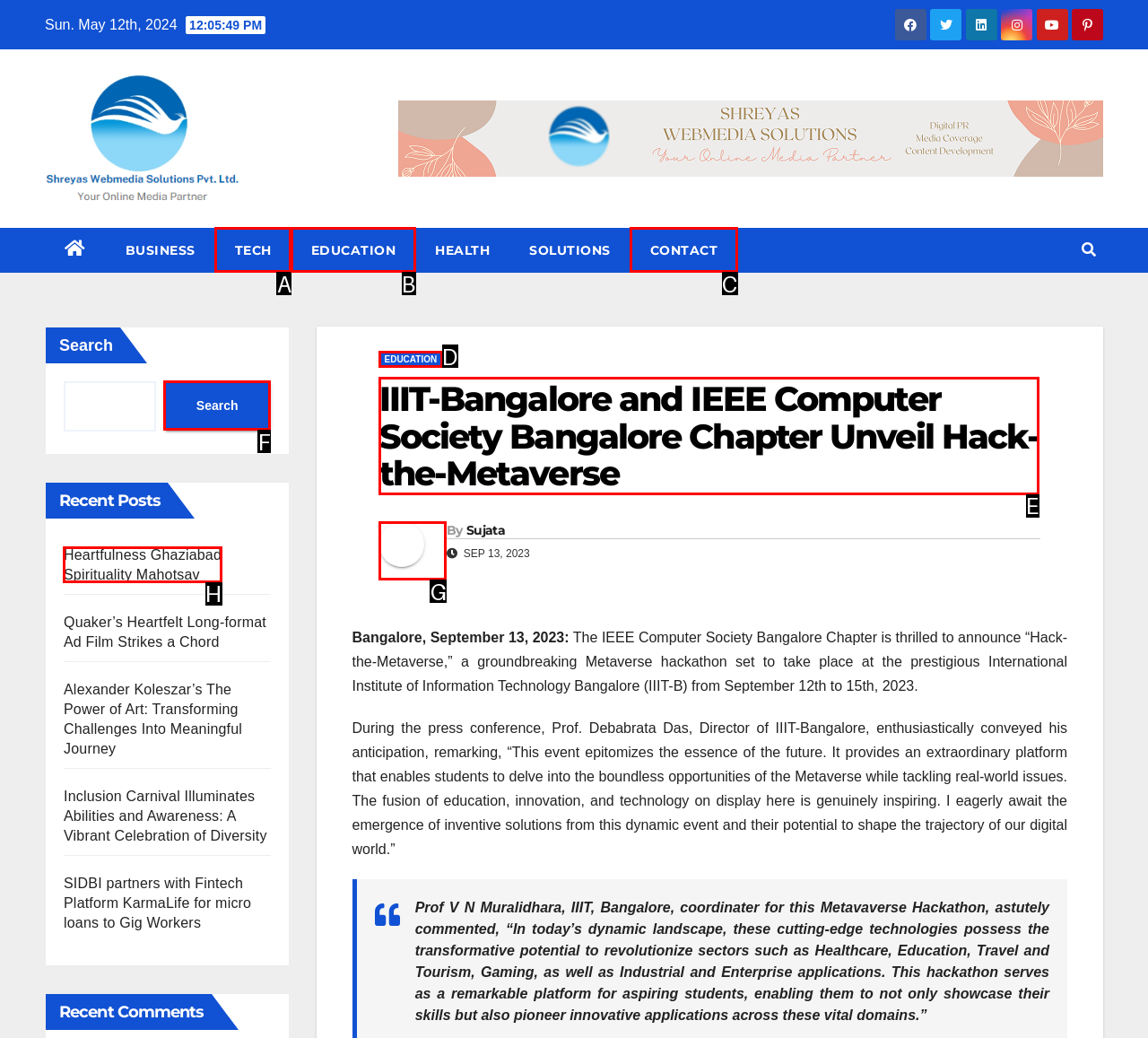Select the right option to accomplish this task: Click on the Search button. Reply with the letter corresponding to the correct UI element.

None